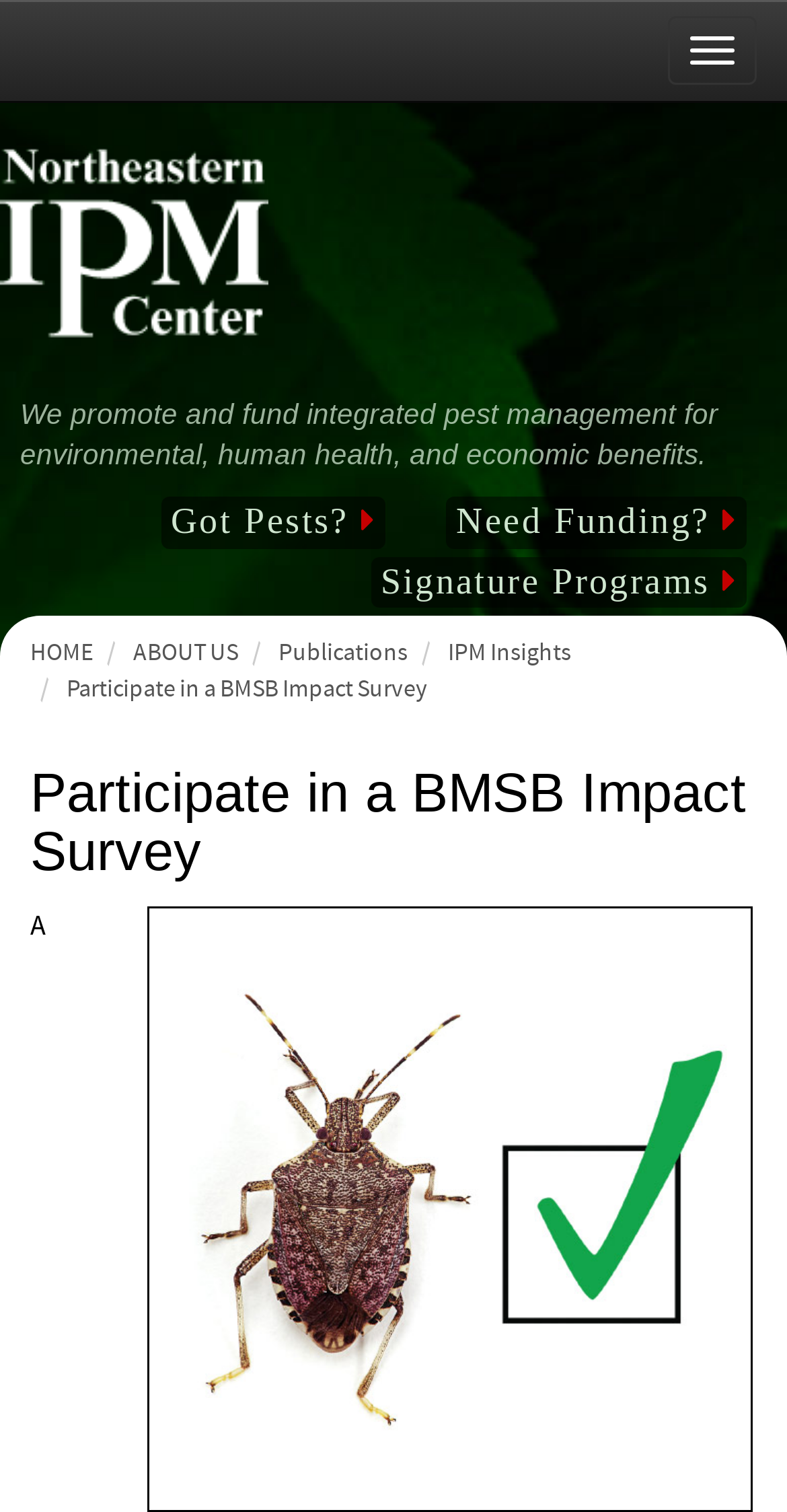Please identify the coordinates of the bounding box for the clickable region that will accomplish this instruction: "Click the 'Got Pests?' link".

[0.217, 0.328, 0.477, 0.36]